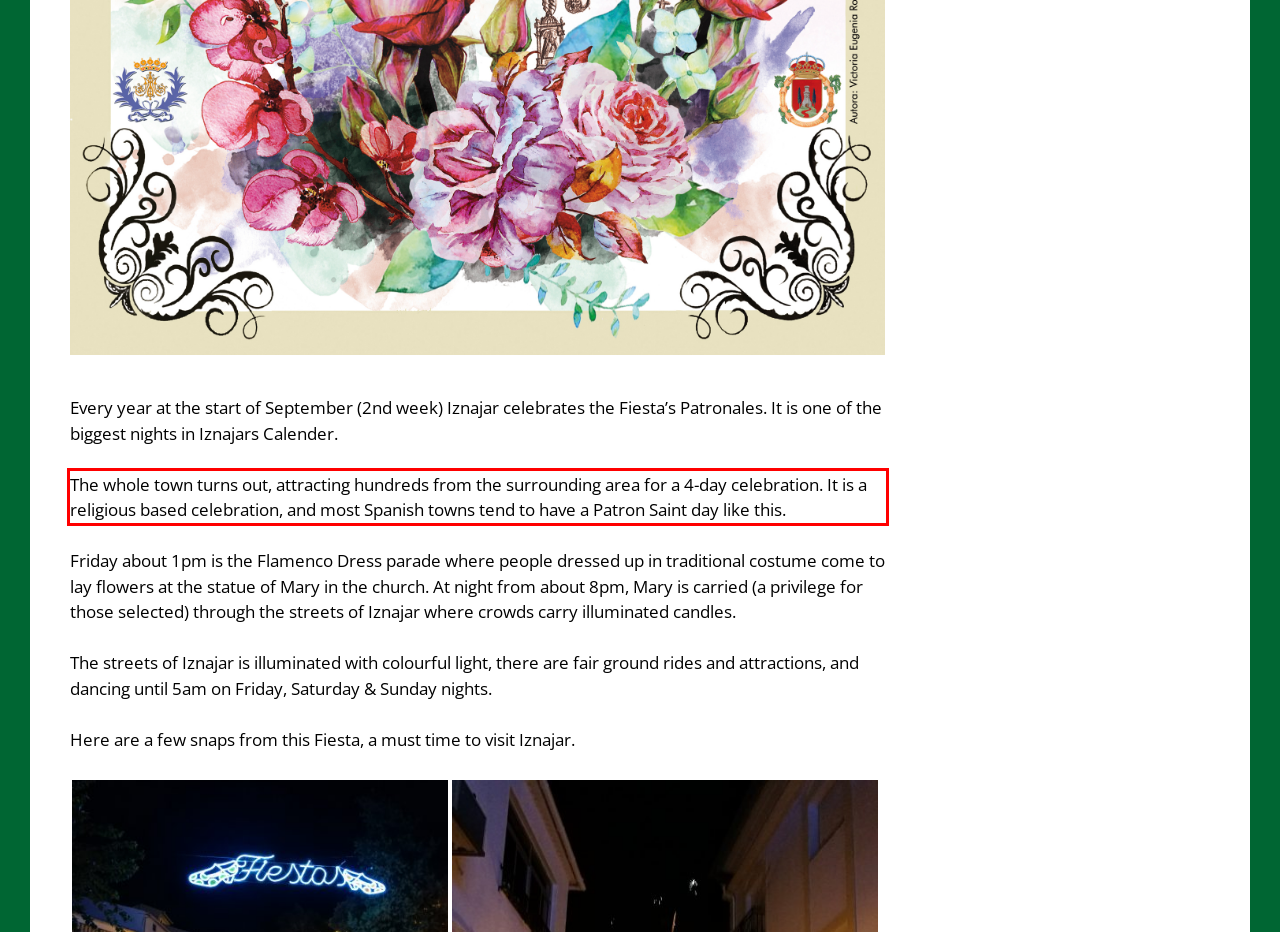Analyze the red bounding box in the provided webpage screenshot and generate the text content contained within.

The whole town turns out, attracting hundreds from the surrounding area for a 4-day celebration. It is a religious based celebration, and most Spanish towns tend to have a Patron Saint day like this.